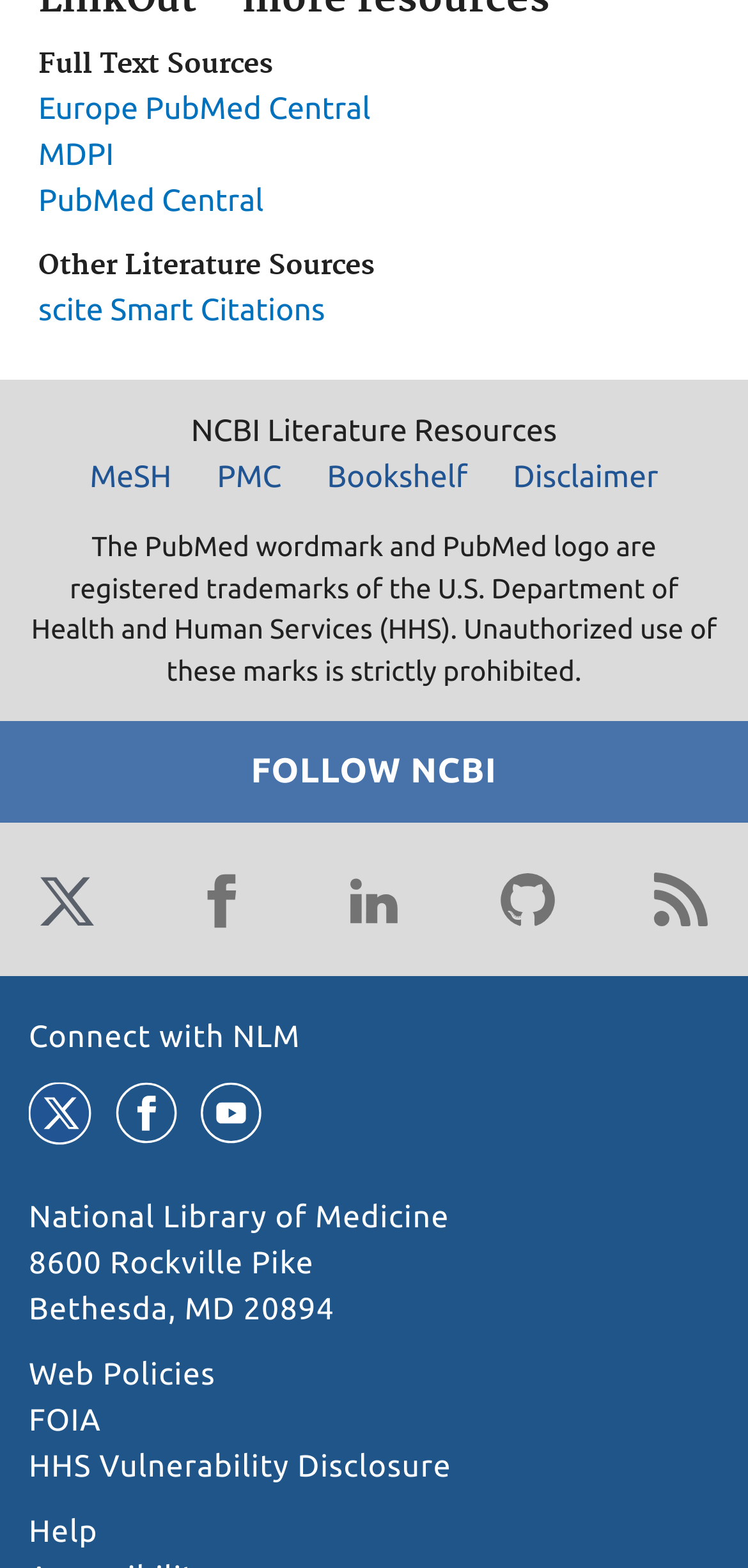Find the bounding box coordinates of the element to click in order to complete this instruction: "Read the disclaimer". The bounding box coordinates must be four float numbers between 0 and 1, denoted as [left, top, right, bottom].

[0.66, 0.289, 0.906, 0.319]